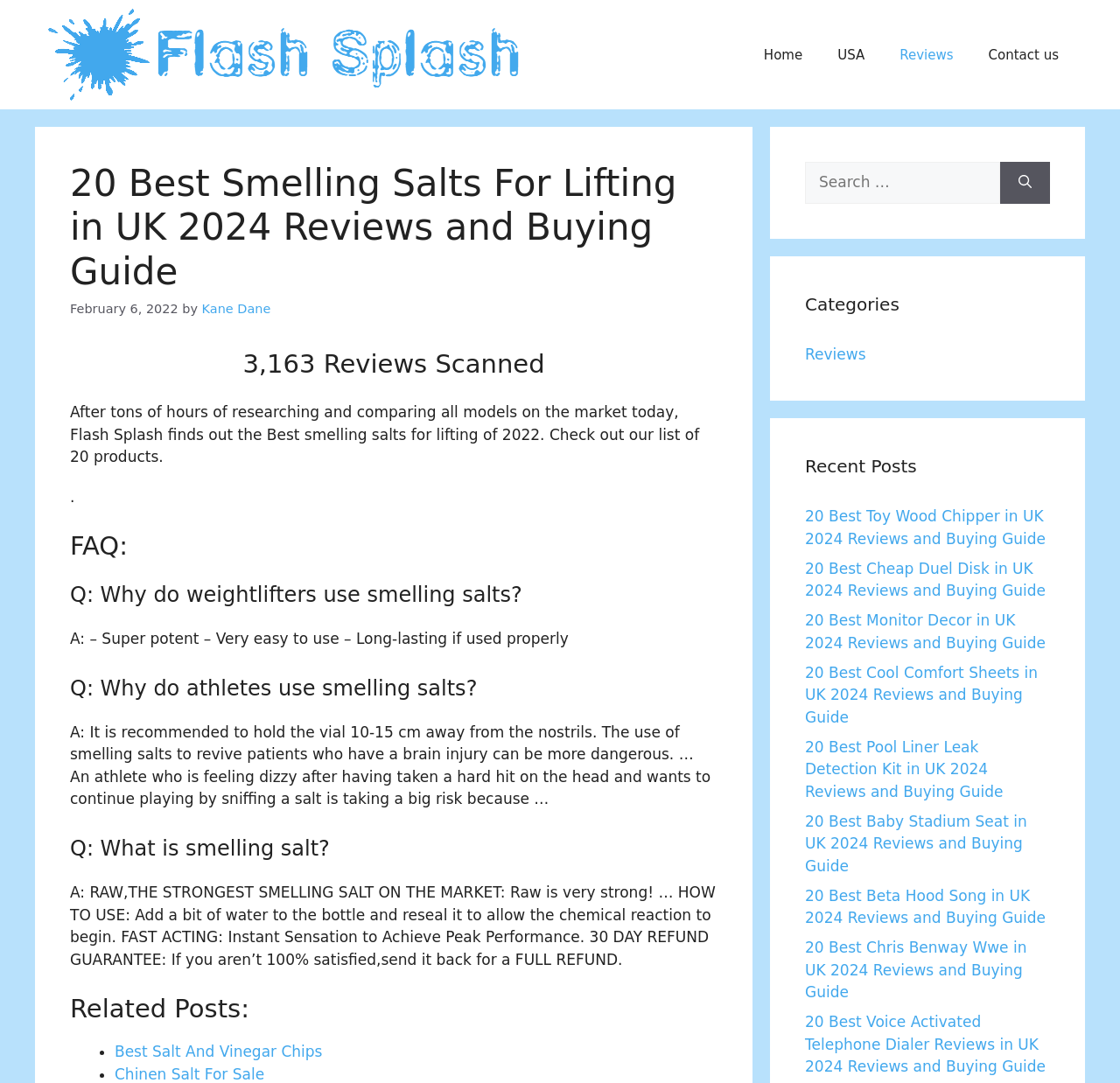Respond to the question below with a single word or phrase: What is the main topic of this webpage?

Smelling salts for lifting